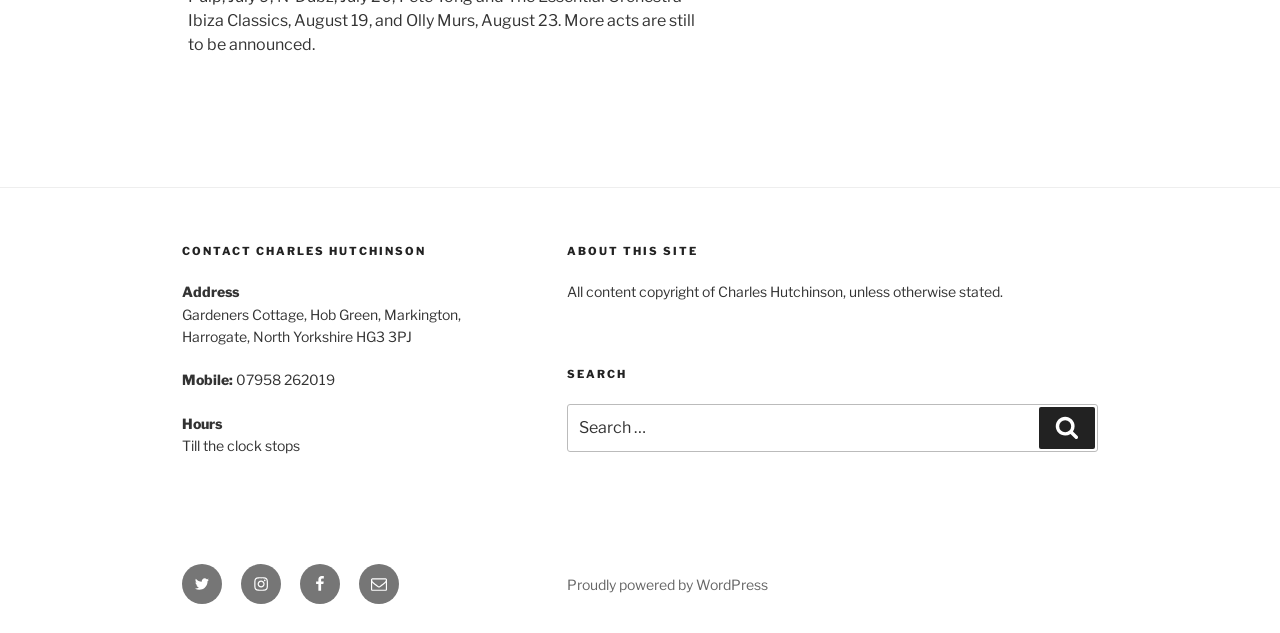What social media platforms are linked from the footer?
Carefully analyze the image and provide a detailed answer to the question.

I found the social media links by looking at the footer section of the webpage, where they are listed as part of the 'Footer Social Links Menu'.